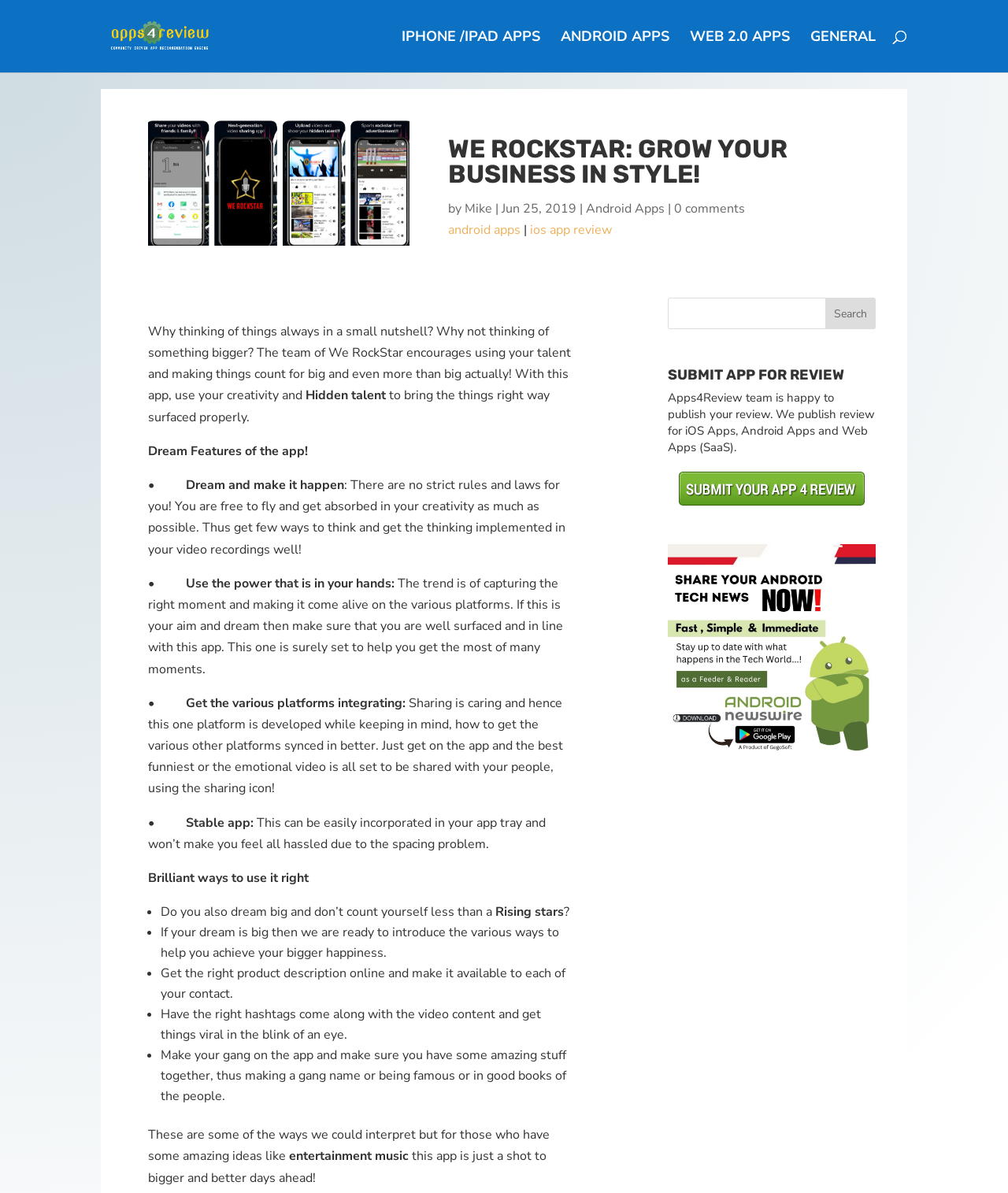Using the information in the image, give a detailed answer to the following question: What is the benefit of using the app?

This answer can be obtained by reading the text that describes the app's benefits, which mentions that the app is designed to help users get the most of many moments by providing a platform to capture and share their experiences.